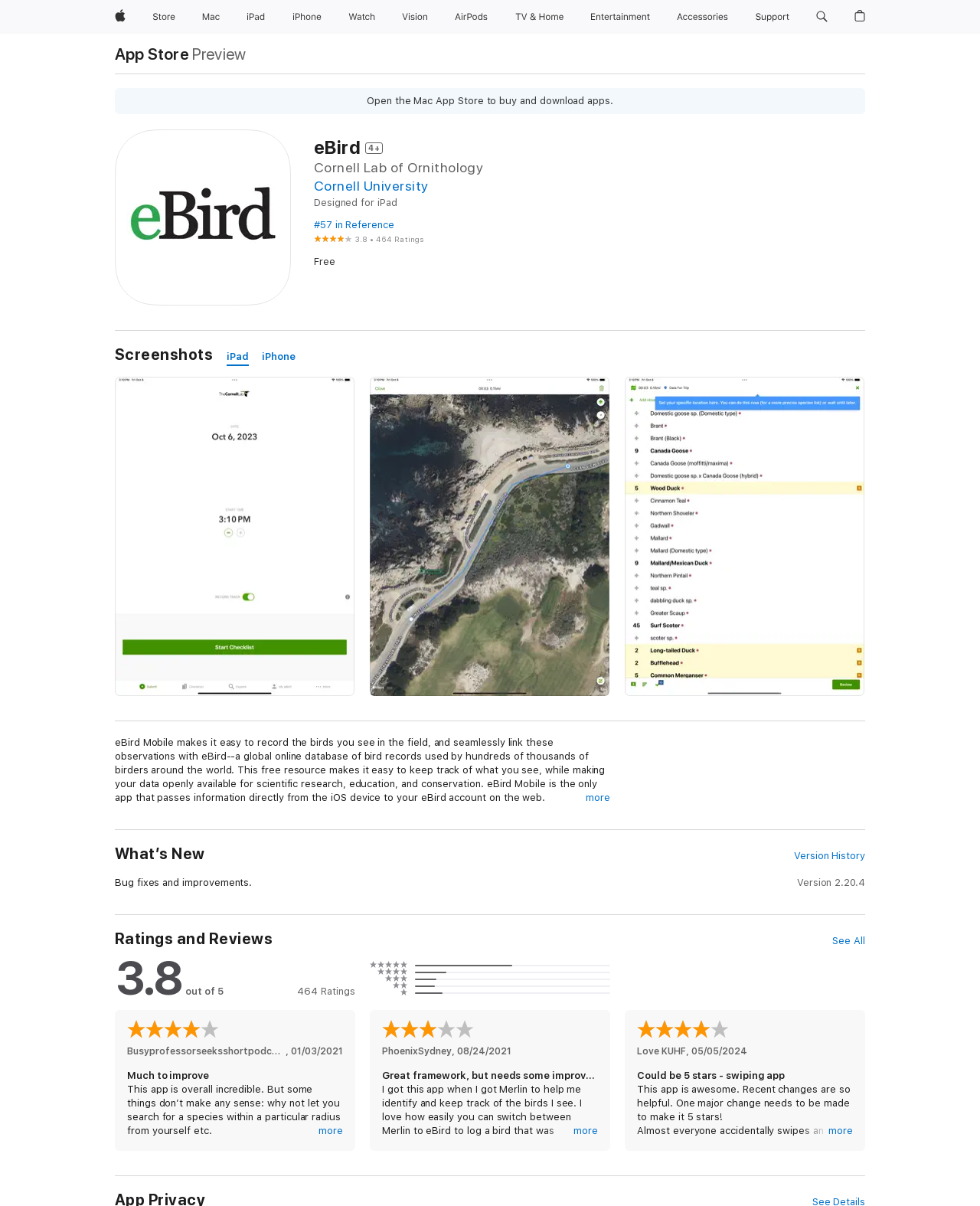Describe the webpage meticulously, covering all significant aspects.

This webpage is about the eBird Mobile app, which is a tool for recording and tracking bird sightings. At the top of the page, there is a navigation menu with links to various Apple products and services, including the App Store, Mac, iPad, iPhone, Watch, and more. Below the navigation menu, there is a search bar and a shopping bag icon.

The main content of the page is divided into sections. The first section displays the app's name, "eBird 4+", and its developers, Cornell Lab of Ornithology and Cornell University. There is also a rating system showing 3.8 out of 5 stars based on 464 ratings.

The next section is titled "Screenshots" and provides links to view screenshots of the app on iPad and iPhone. Following this section is a description of the app, which explains its purpose and features. The description is accompanied by a list of features, including the ability to enter bird observations from any location, a full global taxonomy, and customized checklists based on location and time of year.

Throughout the page, there are various images and icons, including the Apple logo, app icons, and rating stars. The overall layout is organized and easy to navigate, with clear headings and concise text.